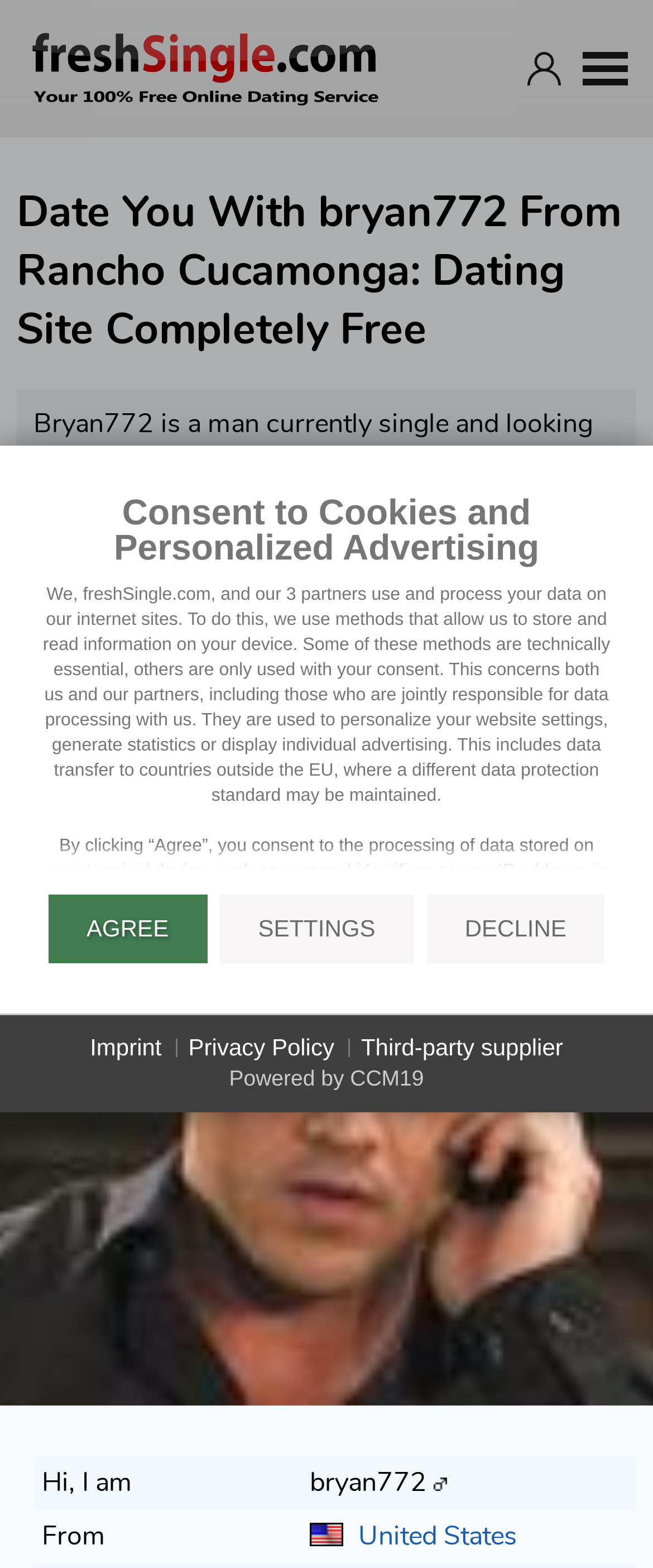Determine the bounding box coordinates of the clickable element to achieve the following action: 'Click the 'Login' button'. Provide the coordinates as four float values between 0 and 1, formatted as [left, top, right, bottom].

[0.808, 0.038, 0.859, 0.061]